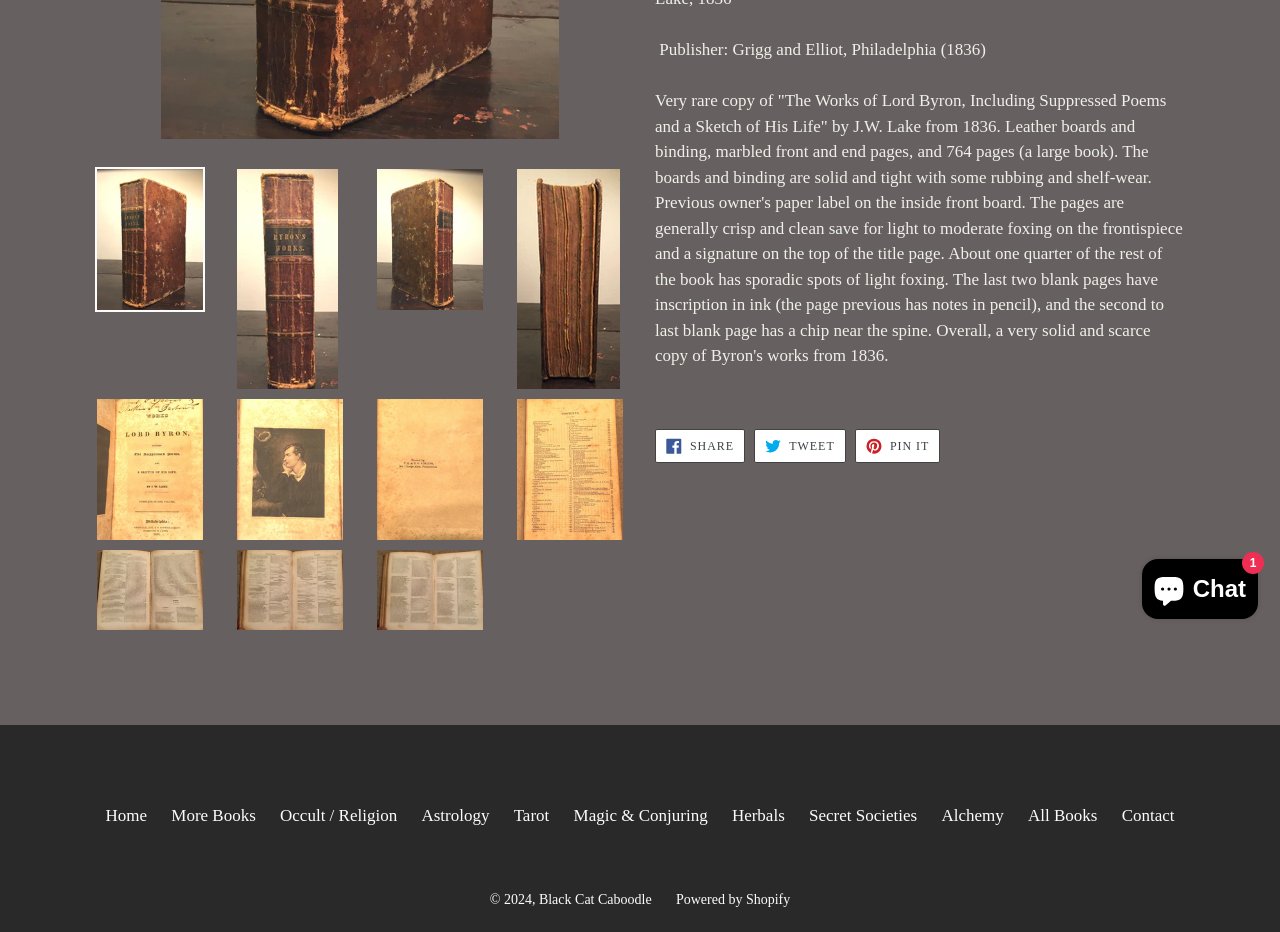Given the element description Herbals, specify the bounding box coordinates of the corresponding UI element in the format (top-left x, top-left y, bottom-right x, bottom-right y). All values must be between 0 and 1.

[0.572, 0.865, 0.613, 0.885]